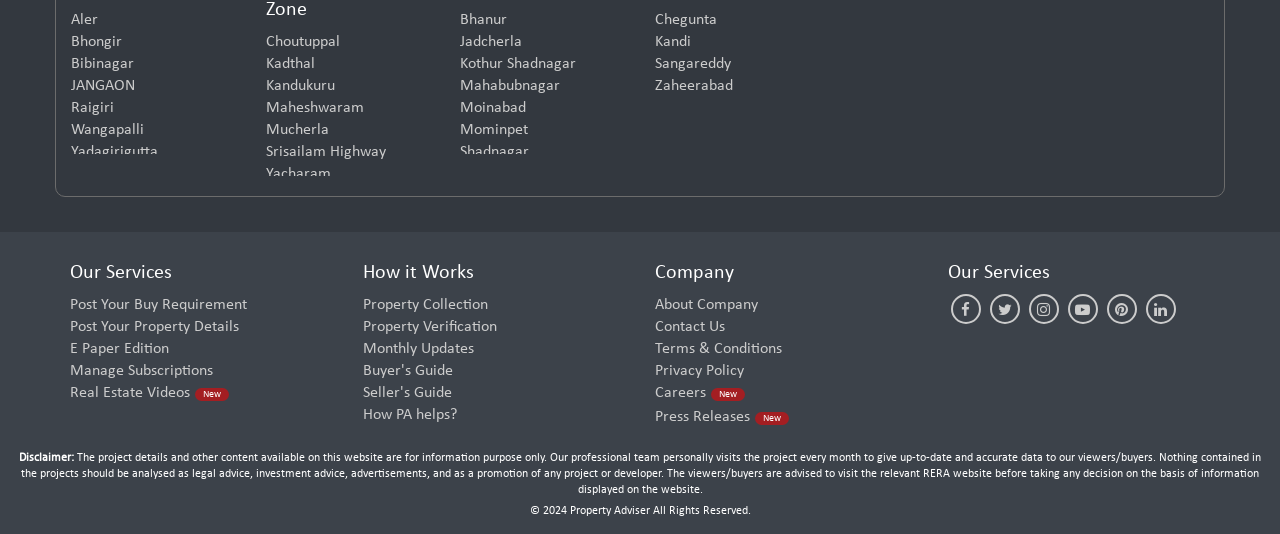Please give a concise answer to this question using a single word or phrase: 
Are the links in alphabetical order?

Yes